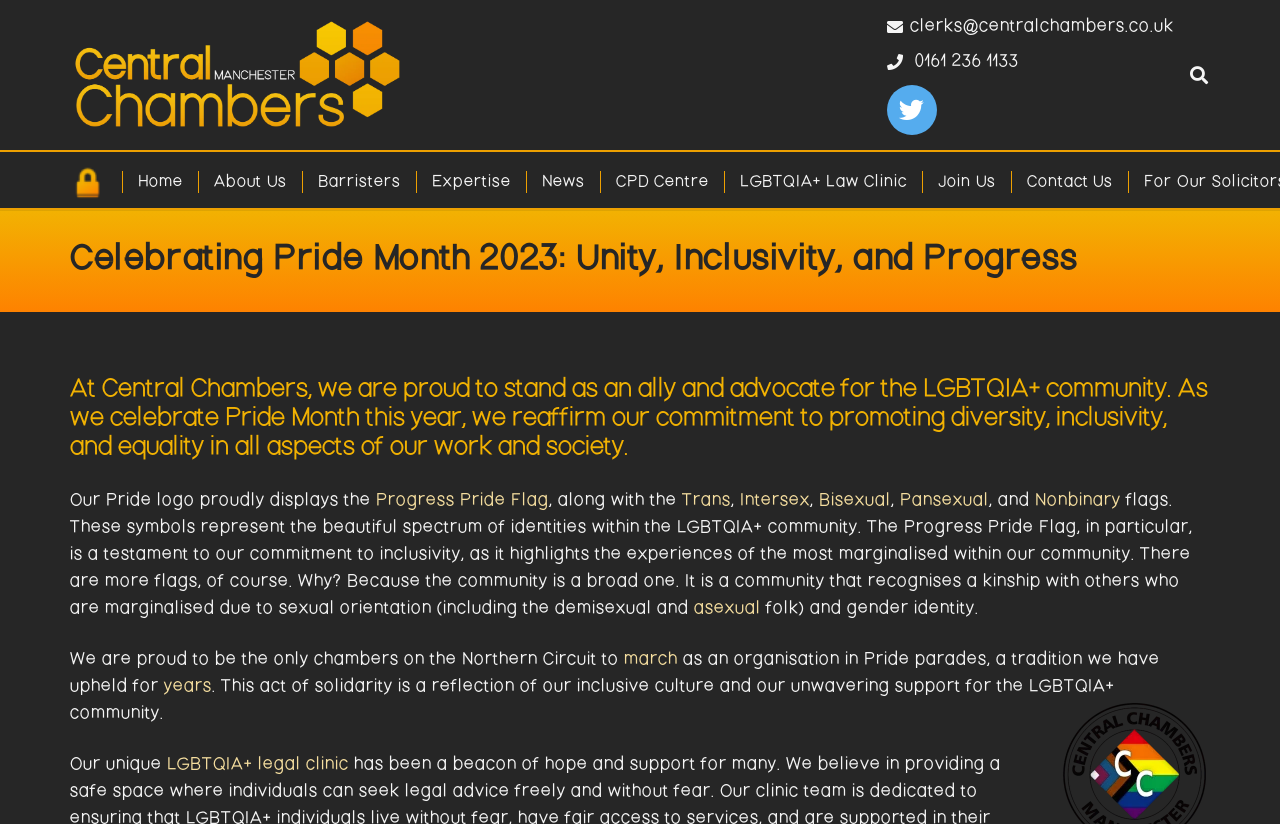What is the purpose of the Progress Pride Flag?
Please look at the screenshot and answer using one word or phrase.

to highlight the experiences of the most marginalised